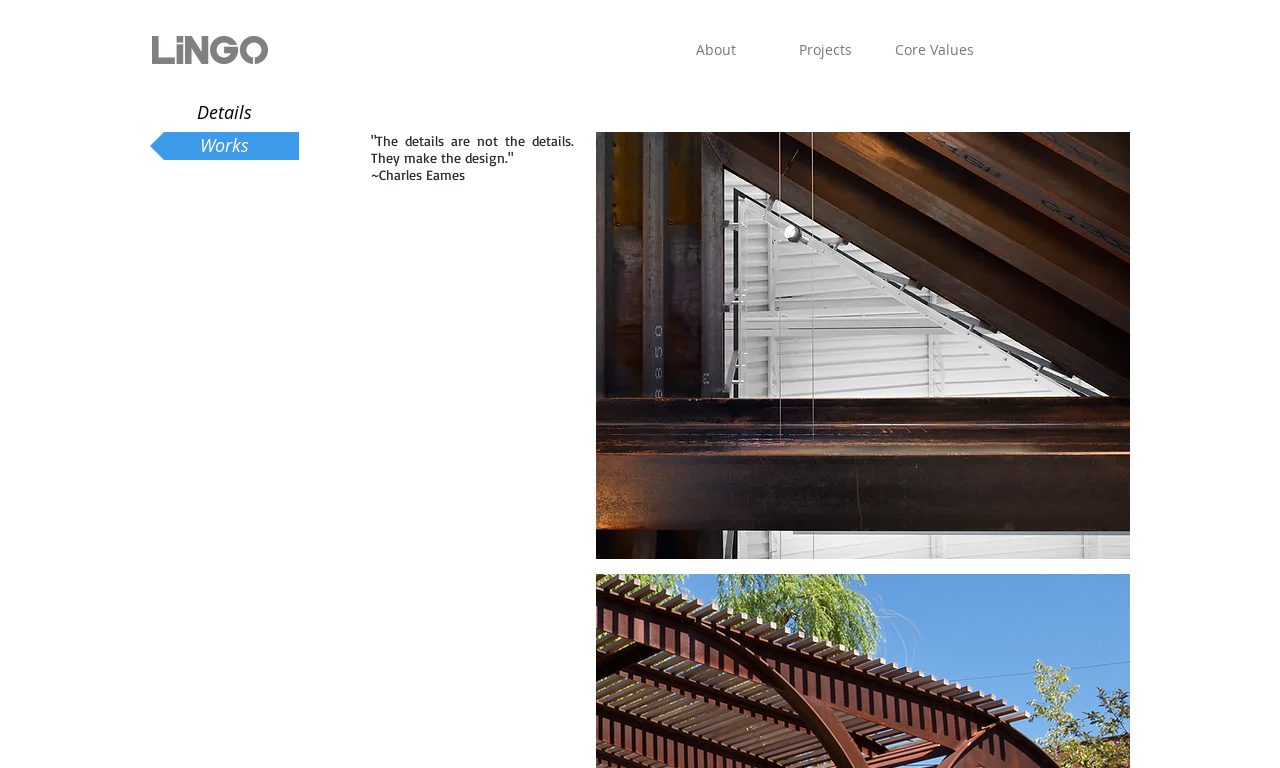What is the first navigation item?
Observe the image and answer the question with a one-word or short phrase response.

About